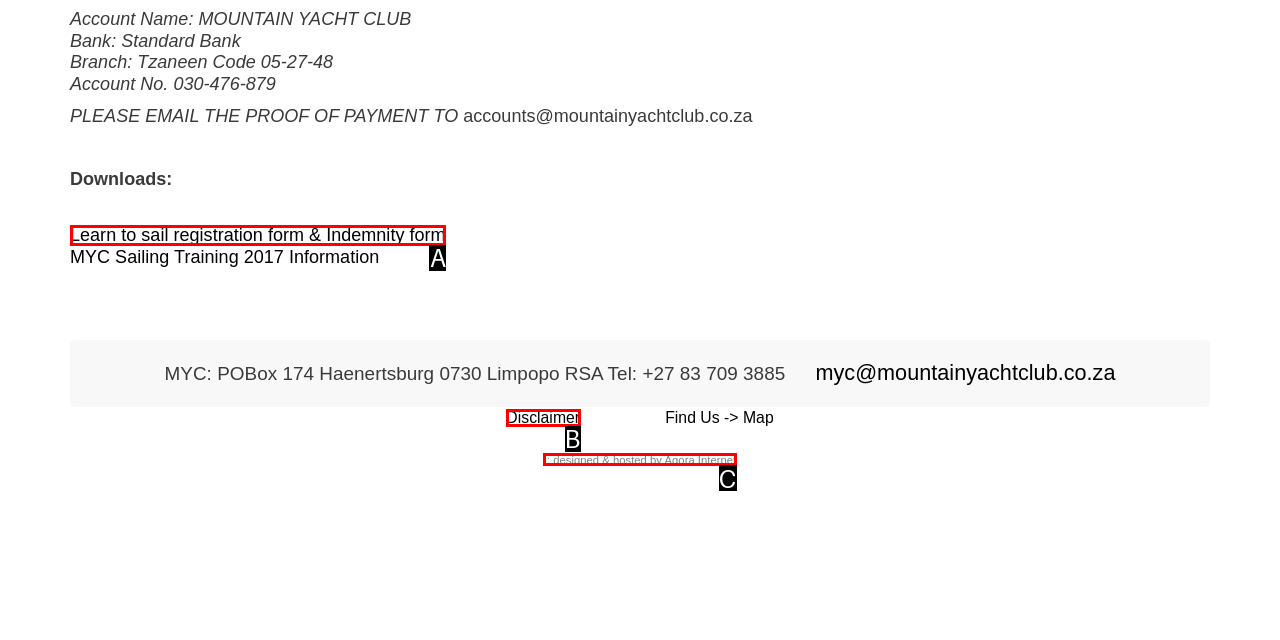Find the option that best fits the description: Disclaimer. Answer with the letter of the option.

B